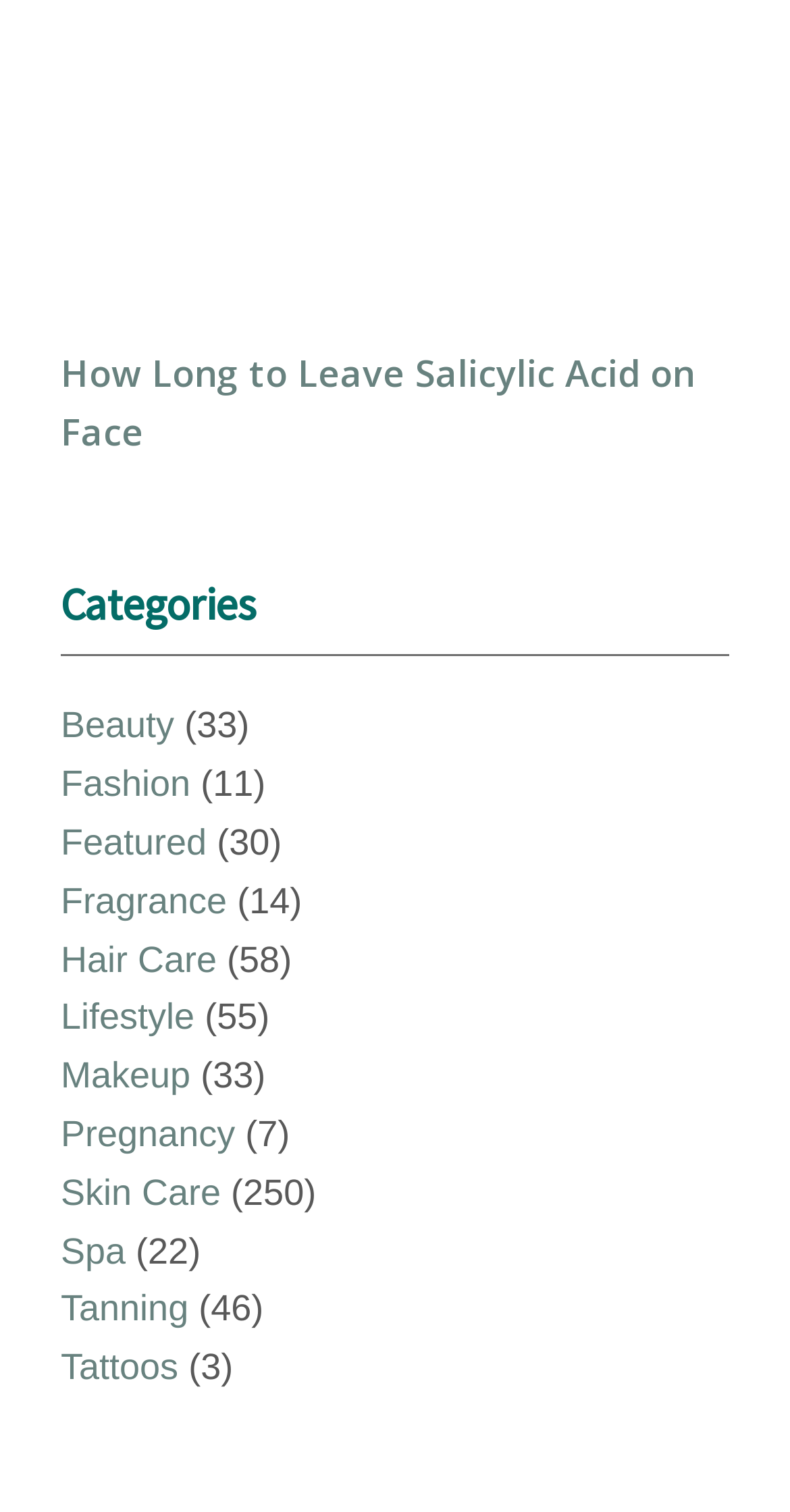Determine the bounding box coordinates for the area that needs to be clicked to fulfill this task: "View the 'Fashion' category". The coordinates must be given as four float numbers between 0 and 1, i.e., [left, top, right, bottom].

[0.077, 0.505, 0.241, 0.532]